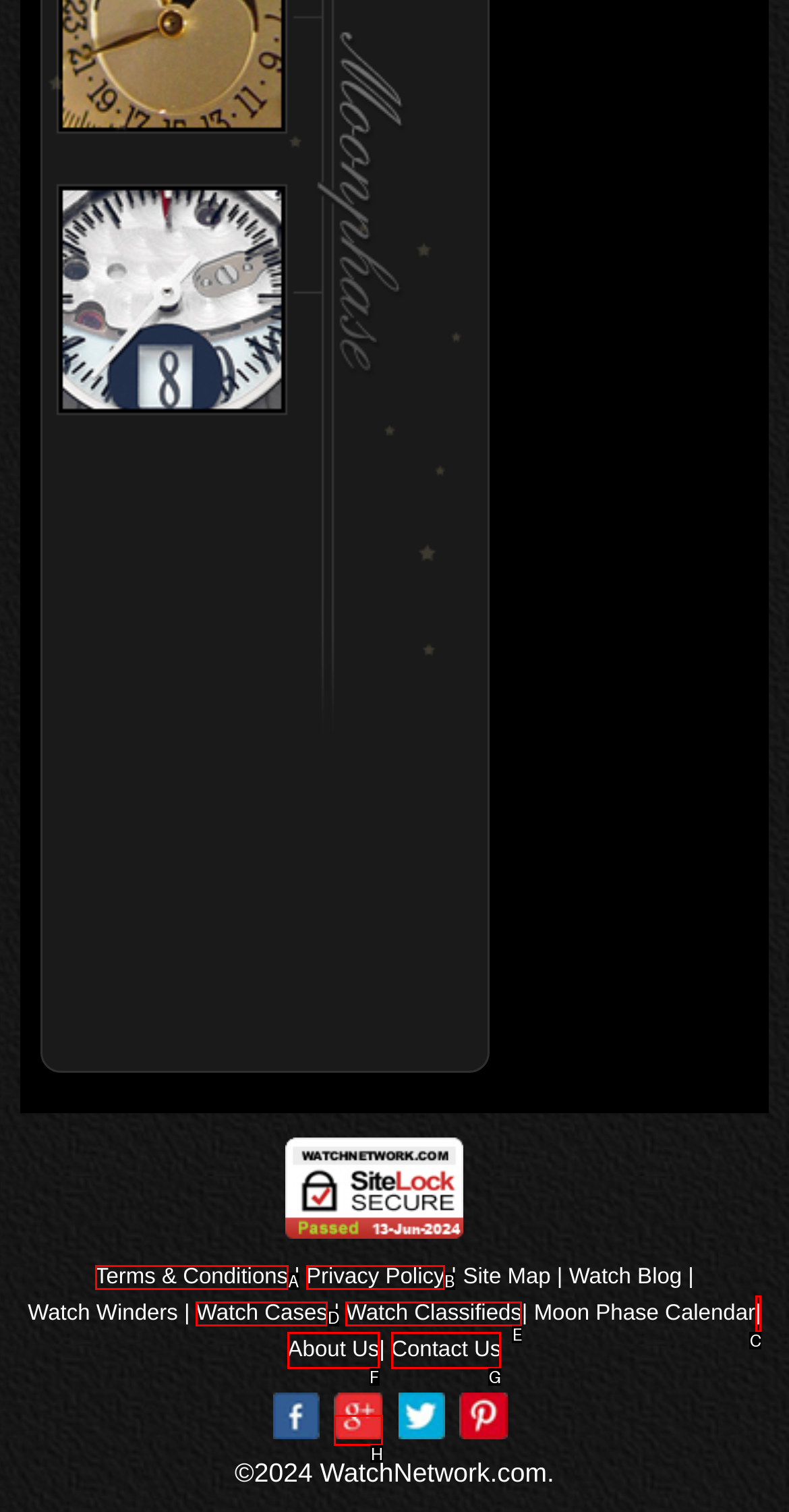Point out which UI element to click to complete this task: Contact Us
Answer with the letter corresponding to the right option from the available choices.

G